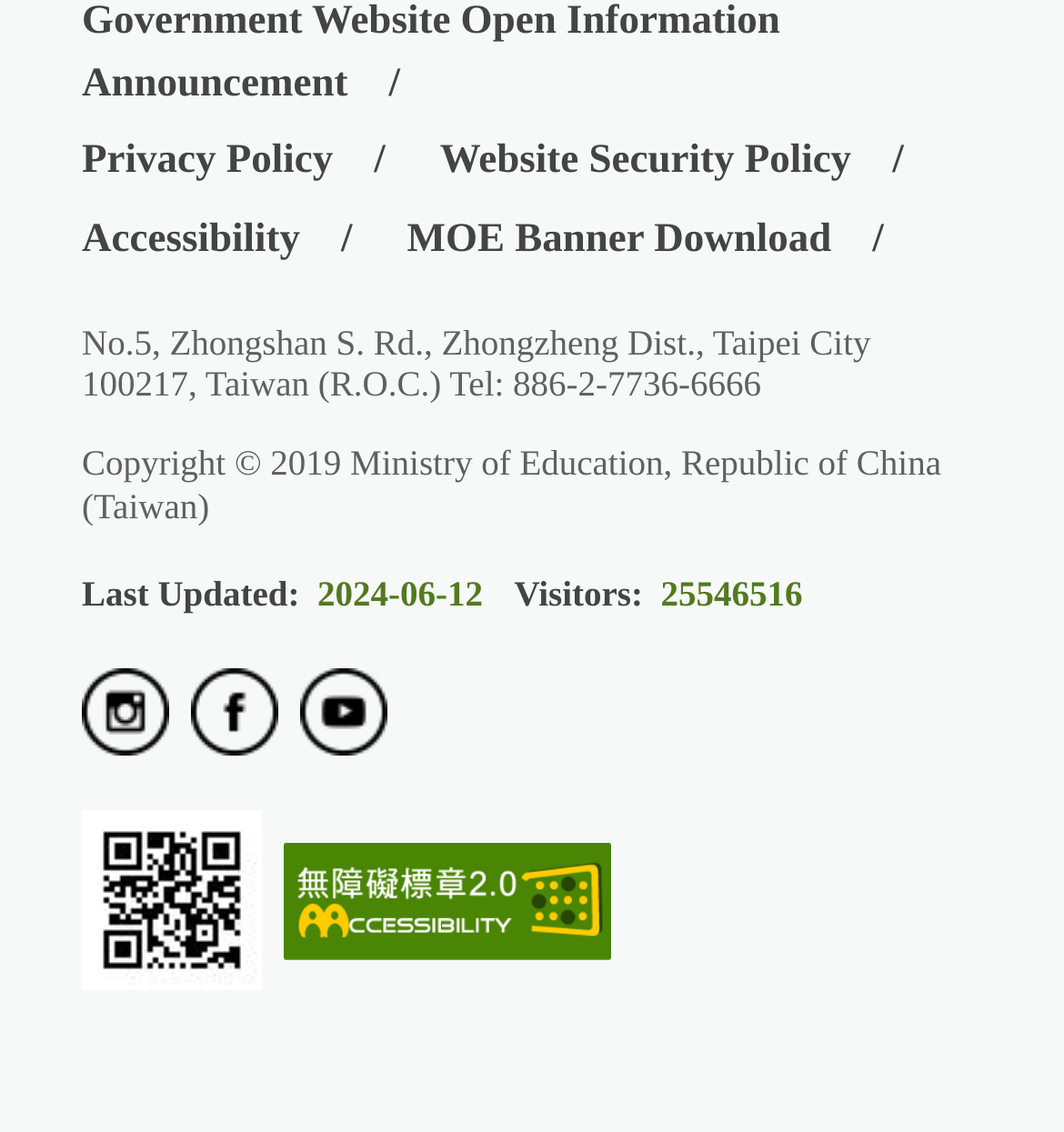Pinpoint the bounding box coordinates of the clickable area necessary to execute the following instruction: "Download MOE banner". The coordinates should be given as four float numbers between 0 and 1, namely [left, top, right, bottom].

[0.382, 0.185, 0.869, 0.241]